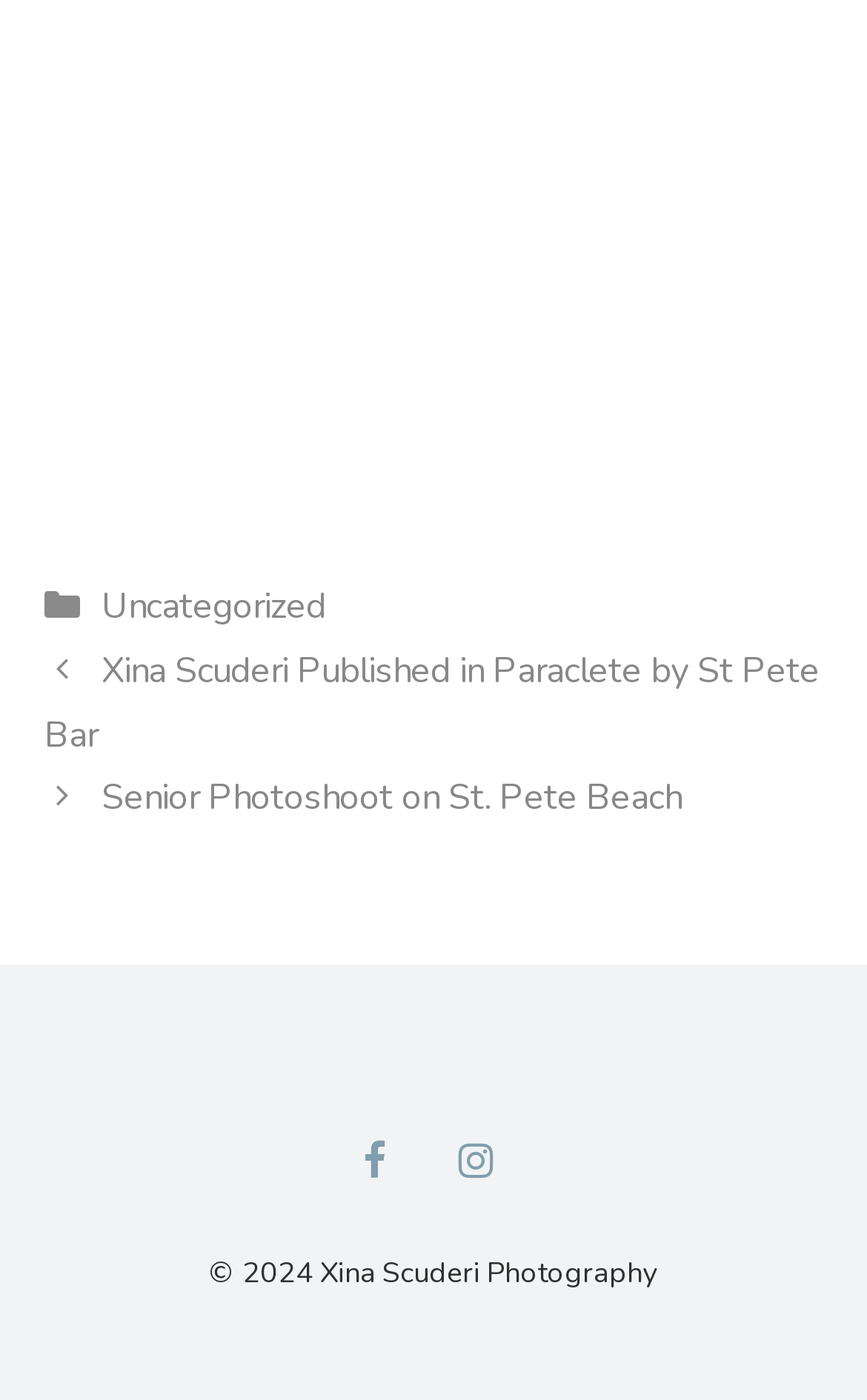Identify the bounding box for the UI element described as: "Uncategorized". Ensure the coordinates are four float numbers between 0 and 1, formatted as [left, top, right, bottom].

[0.117, 0.416, 0.376, 0.451]